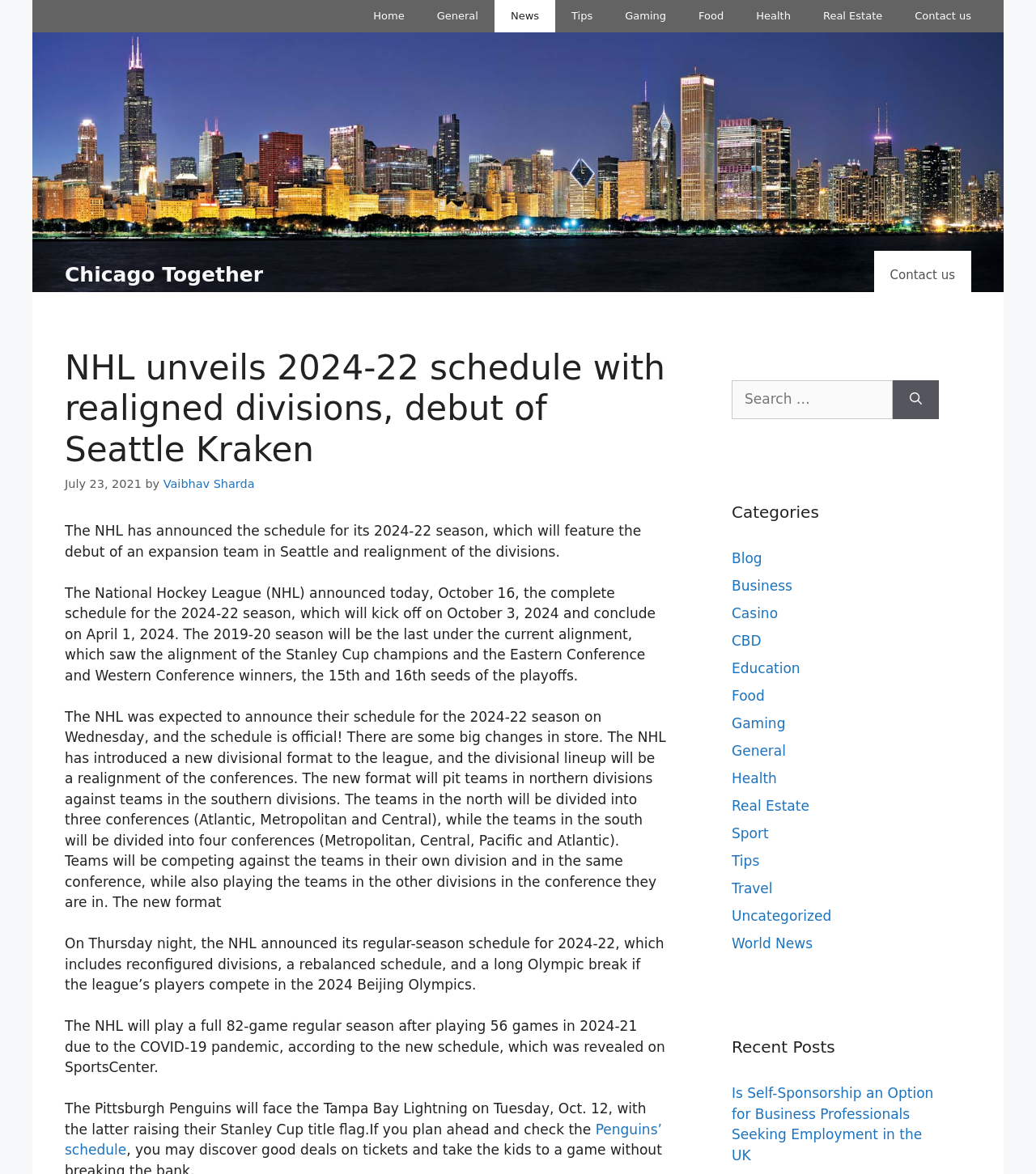Indicate the bounding box coordinates of the element that must be clicked to execute the instruction: "Click on the 'Home' link". The coordinates should be given as four float numbers between 0 and 1, i.e., [left, top, right, bottom].

[0.345, 0.0, 0.406, 0.028]